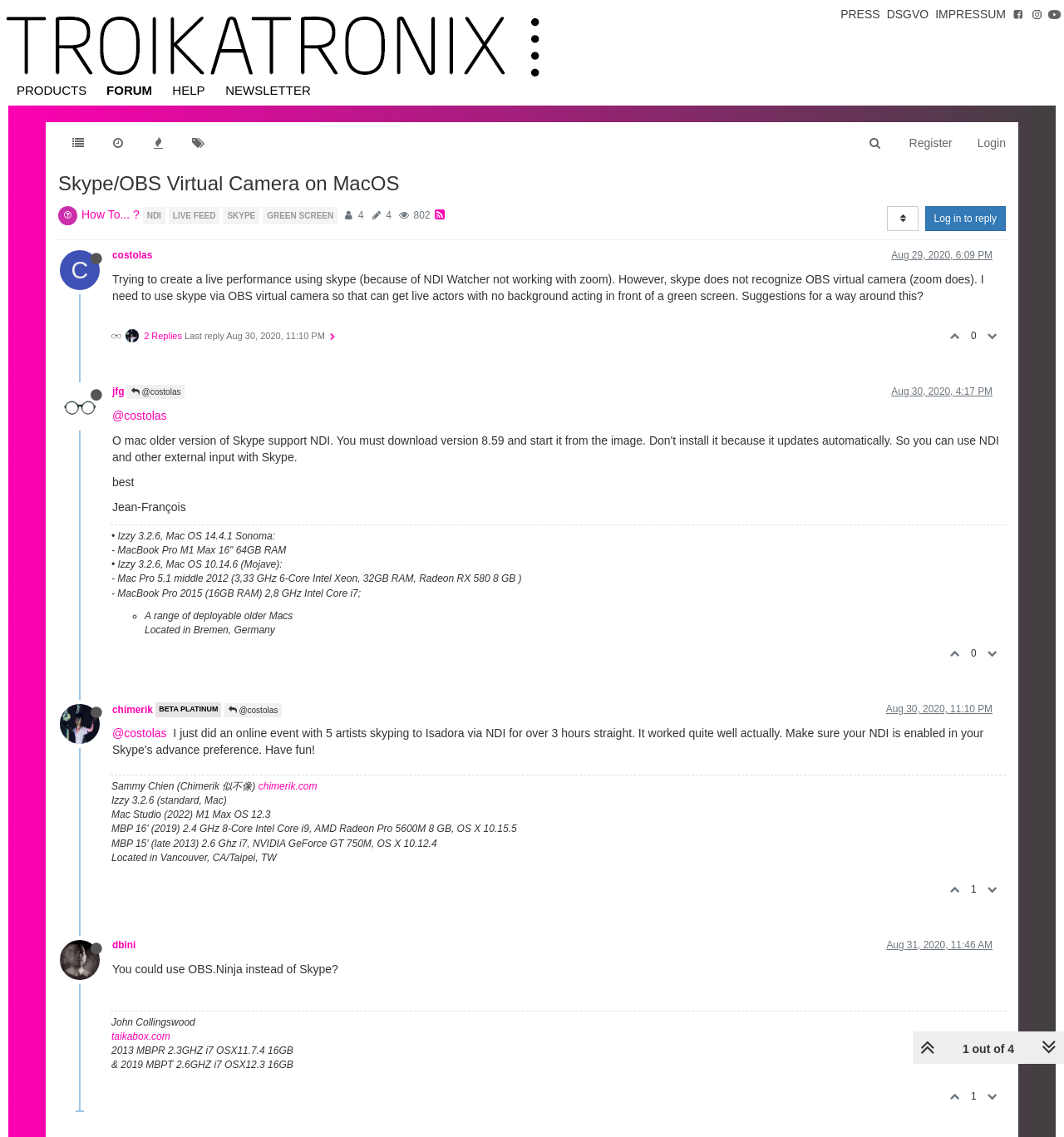Give an extensive and precise description of the webpage.

This webpage appears to be a forum discussion thread on the TroikaTronix Forum, specifically focused on the topic "Skype/OBS Virtual Camera on MacOS". 

At the top of the page, there are several links to different sections of the forum, including "PRODUCTS", "FORUM", "HELP", and "NEWSLETTER". On the top right, there are links to "PRESS", "DSGVO", and "IMPRESSUM". 

Below these links, there is a search bar with a magnifying glass icon and a textbox to input search queries. To the right of the search bar, there are links to "Register" and "Login". 

The main content of the page is a discussion thread, with the original post at the top. The post is from a user who is trying to create a live performance using Skype, but is having issues with OBS Virtual Camera. The user is seeking suggestions for a way around this problem. 

Below the original post, there are several replies from other users, including "jfg chimerik" and "costolas". Each reply includes the user's name, a timestamp, and their response to the original post. Some replies also include images of the users. 

Throughout the discussion thread, there are various icons and links, including links to reply to a post, quote a post, and edit a post. There are also links to view the profiles of the users who have posted in the thread. 

At the bottom of the page, there is a section with information about the users who have posted in the thread, including their usernames, locations, and system specifications.